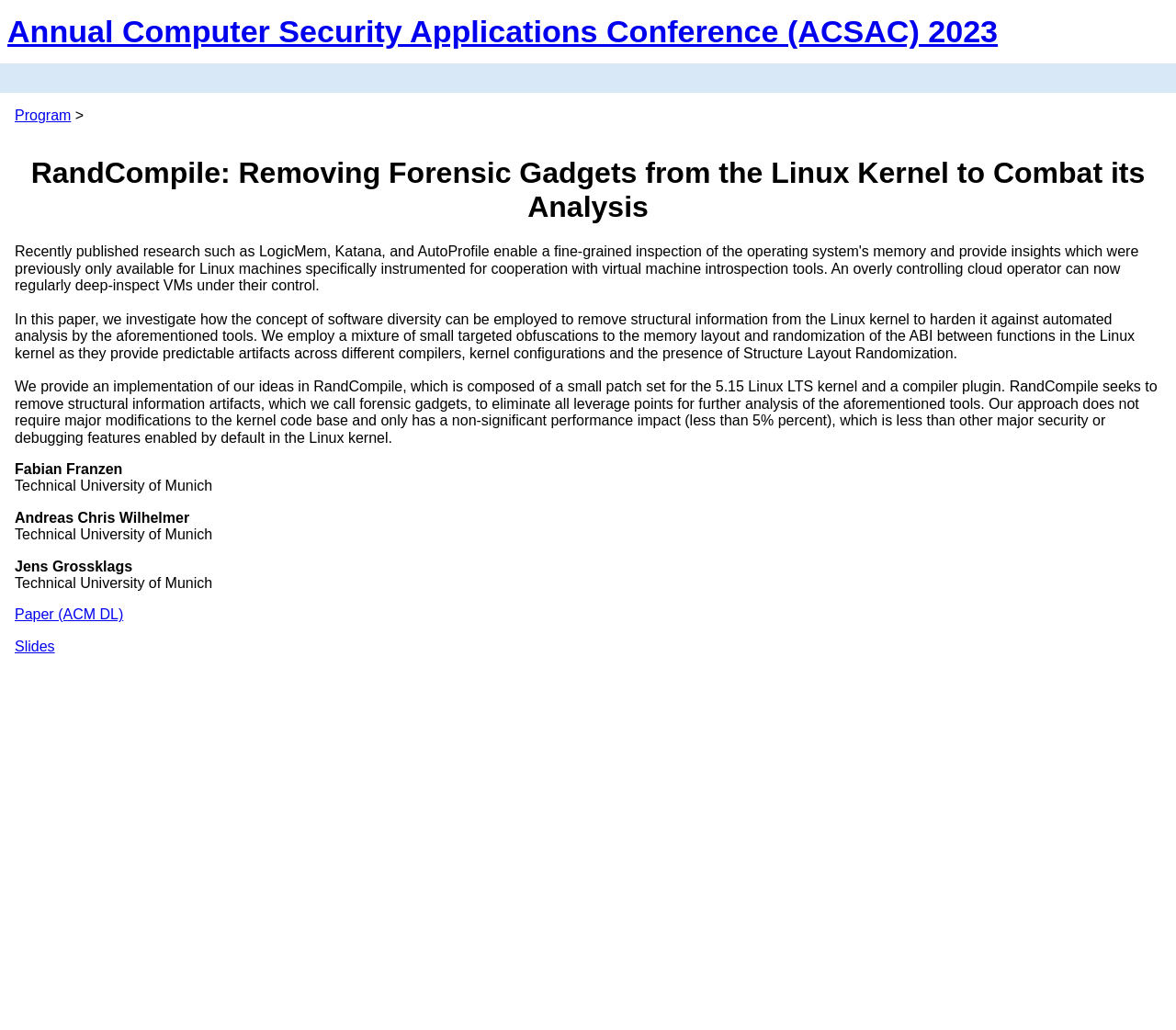How many authors are listed for the paper?
Provide a comprehensive and detailed answer to the question.

The authors listed for the paper are Fabian Franzen, Andreas Chris Wilhelmer, Jens Grossklags, and they are all affiliated with the Technical University of Munich.